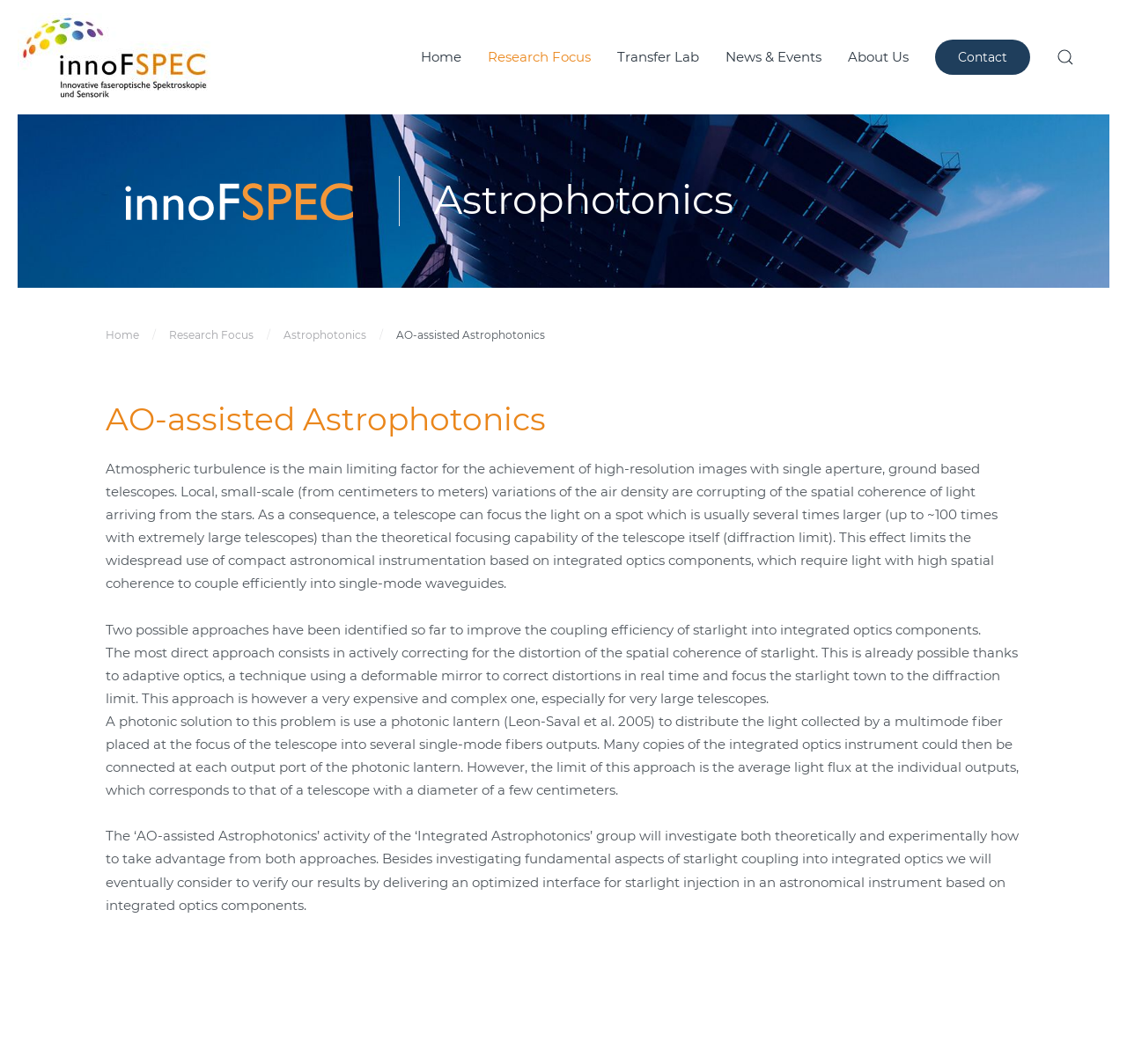Highlight the bounding box of the UI element that corresponds to this description: "About Us".

[0.741, 0.0, 0.818, 0.108]